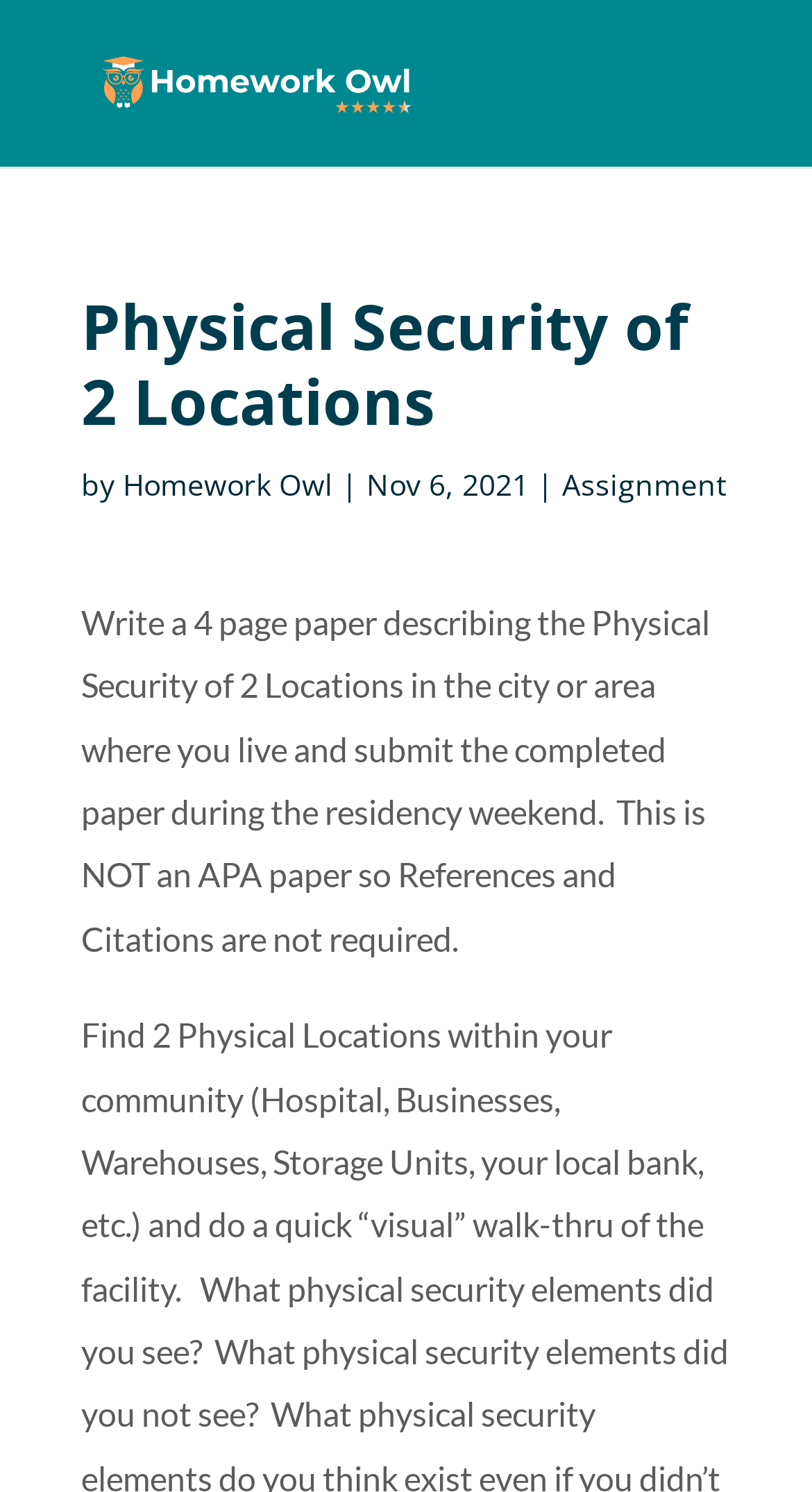Who is the author of the assignment?
Using the details from the image, give an elaborate explanation to answer the question.

The author of the assignment can be determined by looking at the link element that contains the text 'Homework Owl'. This link is located near the static text element that says 'by', which suggests that Homework Owl is the author of the assignment.